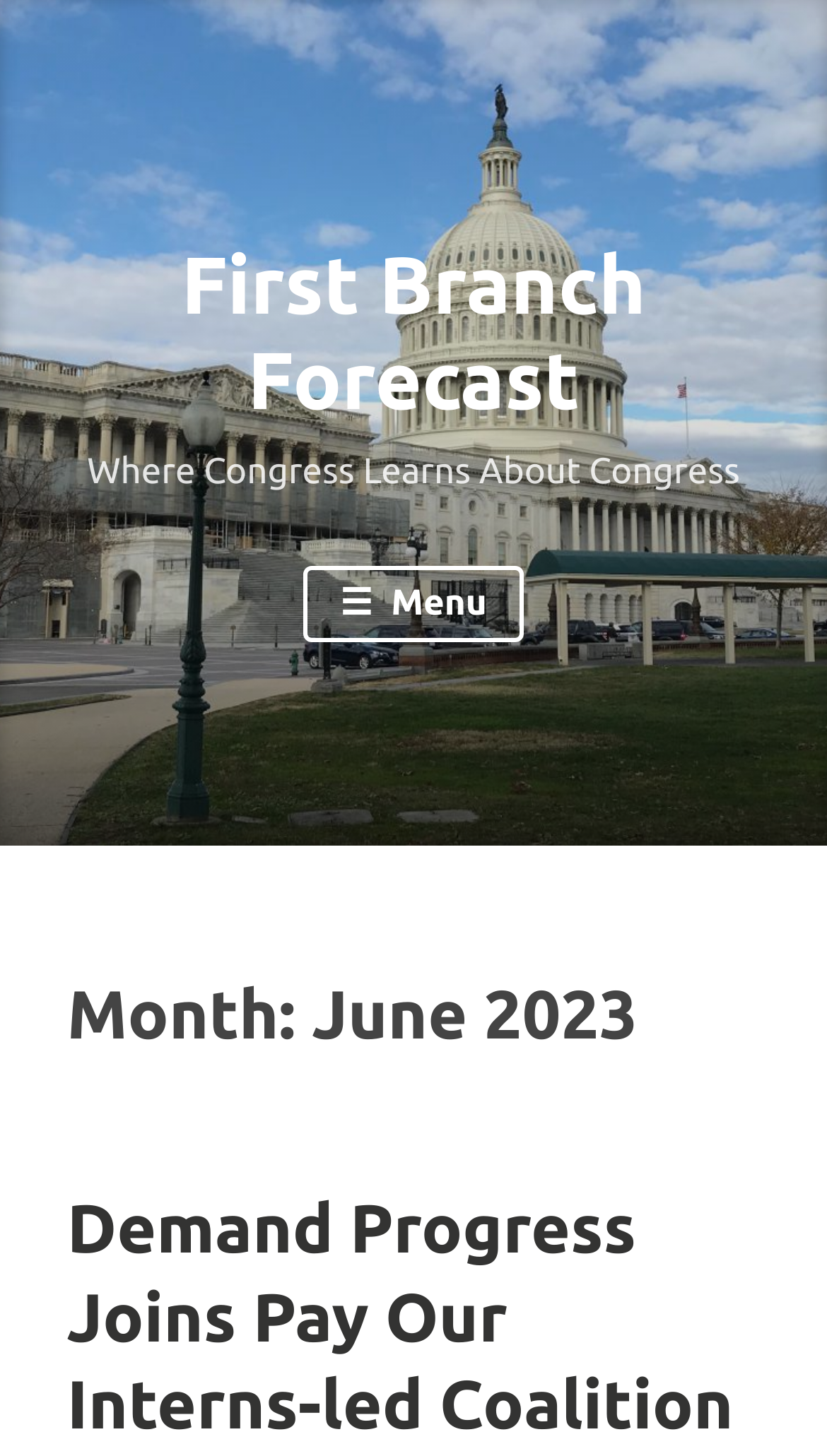Give the bounding box coordinates for this UI element: "Menu". The coordinates should be four float numbers between 0 and 1, arranged as [left, top, right, bottom].

[0.368, 0.388, 0.632, 0.44]